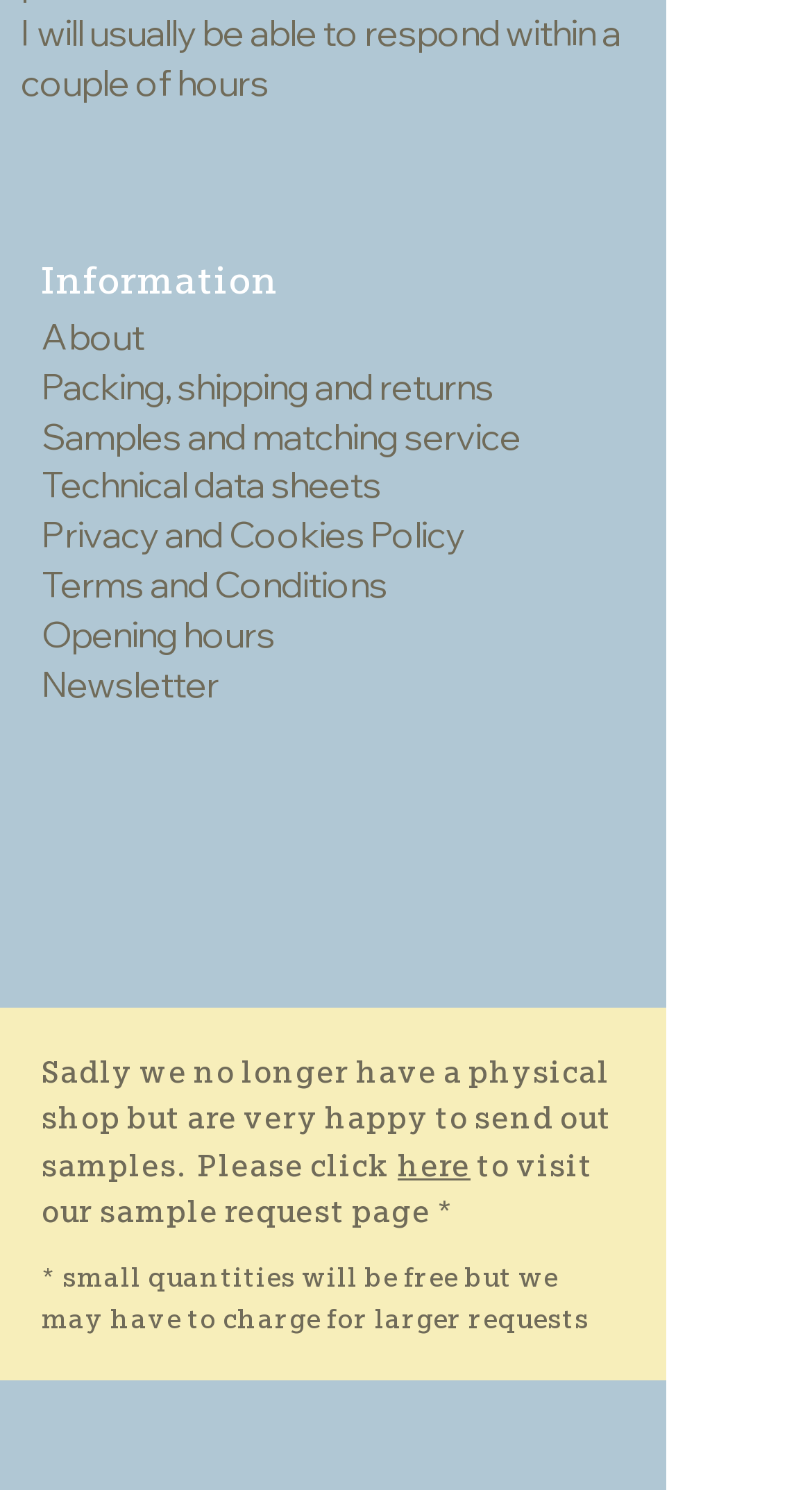Locate the bounding box coordinates of the segment that needs to be clicked to meet this instruction: "Go to Facebook".

[0.413, 0.597, 0.513, 0.651]